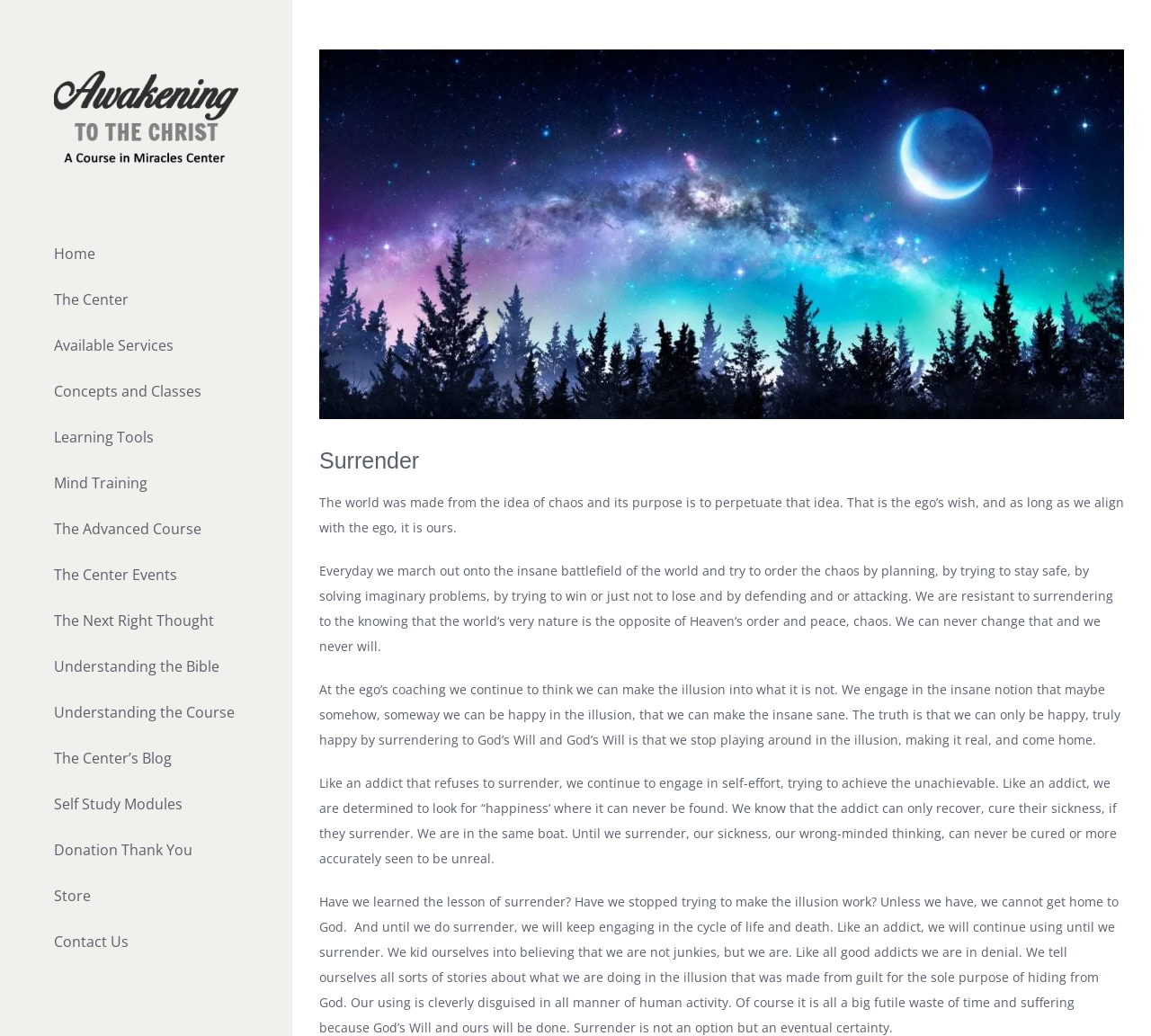What is the main topic of the webpage? Observe the screenshot and provide a one-word or short phrase answer.

Surrender